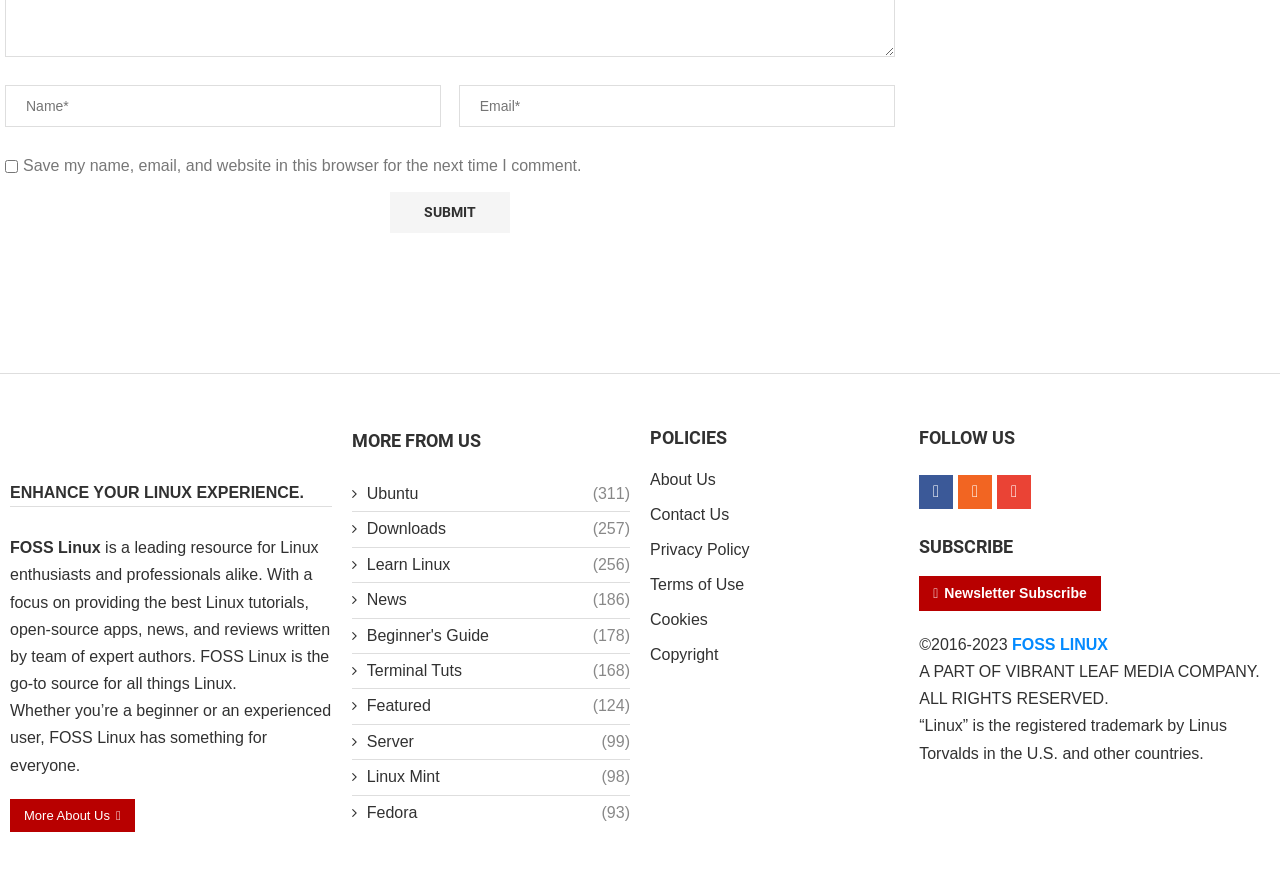What is the copyright year range of the website?
Kindly offer a comprehensive and detailed response to the question.

The copyright information is located at the bottom of the webpage, stating '©2016-2023', which indicates the year range of the website's copyright.